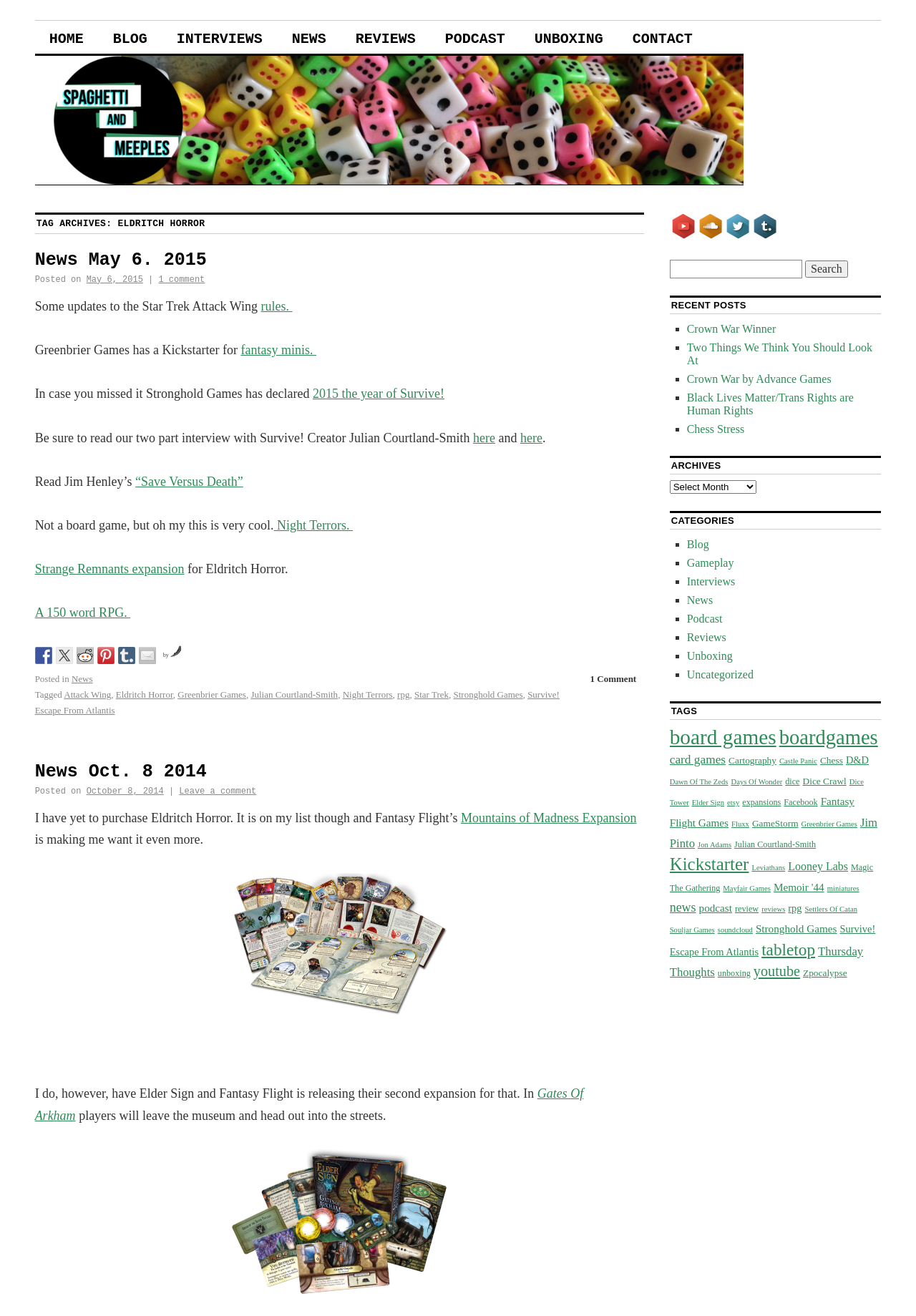Please find and give the text of the main heading on the webpage.

TAG ARCHIVES: ELDRITCH HORROR